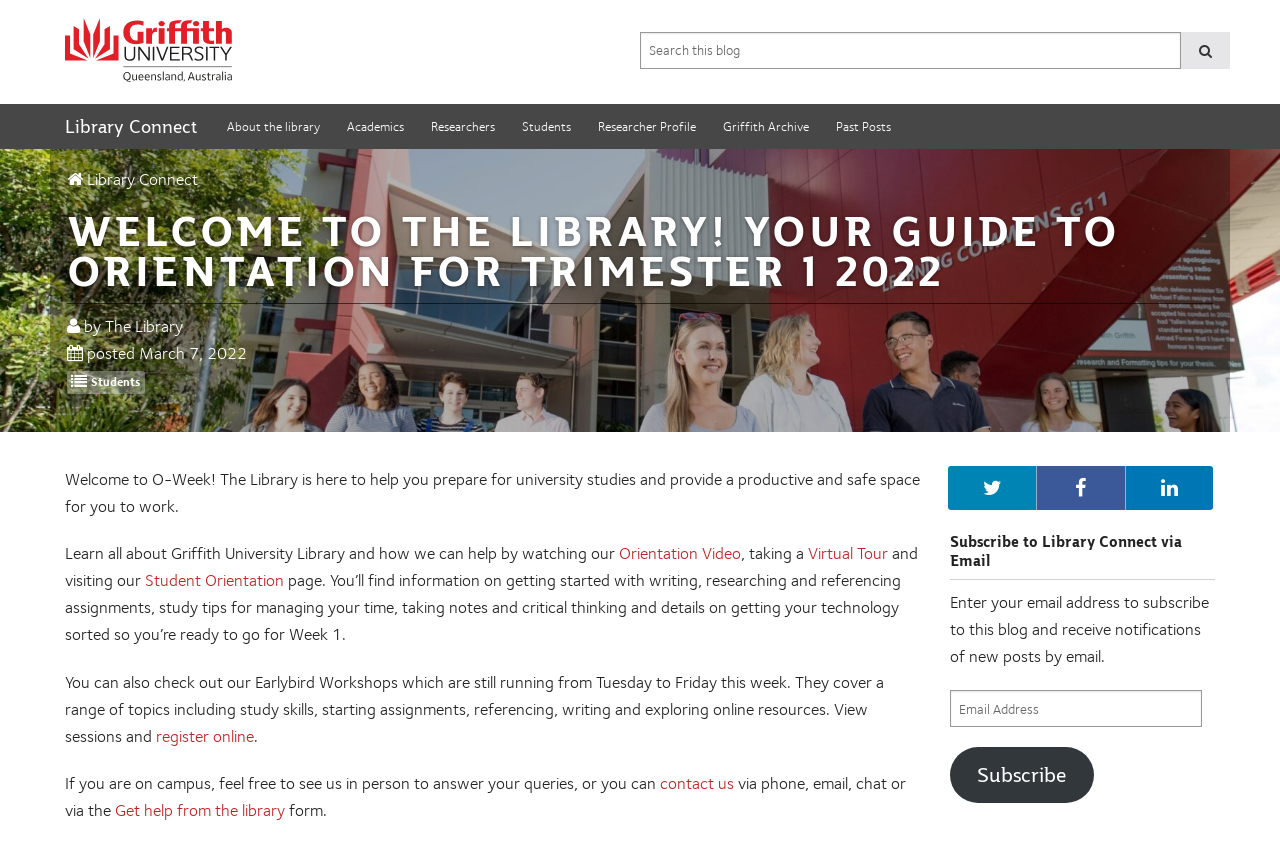Detail the webpage's structure and highlights in your description.

The webpage is about Griffith Library, specifically the Library Connect blog, which provides news and updates for students. At the top left corner, there is a link to Griffith University, accompanied by a university logo image. Next to it, there is a search bar with a search button. 

Below the search bar, there are several links to different sections of the library, including "About the library", "Academics", "Researchers", "Students", and "Researcher Profile". 

The main content of the page is a blog post titled "Welcome to the Library! Your guide to Orientation for Trimester 1 2022". The post is written by The Library and dated March 7, 2022. The post welcomes students to O-Week and introduces the library's services, including a video orientation and a virtual tour. It also provides information on getting started with university studies, including writing, researching, and referencing assignments, as well as study tips and technology setup. 

There are several links within the post, including links to the orientation video, virtual tour, and student orientation page. Additionally, there is information about Earlybird Workshops, which cover various topics such as study skills and online resources. 

At the bottom of the page, there are links to social media platforms and a section to subscribe to the Library Connect blog via email. The subscription section includes a text box to enter an email address and a subscribe button.